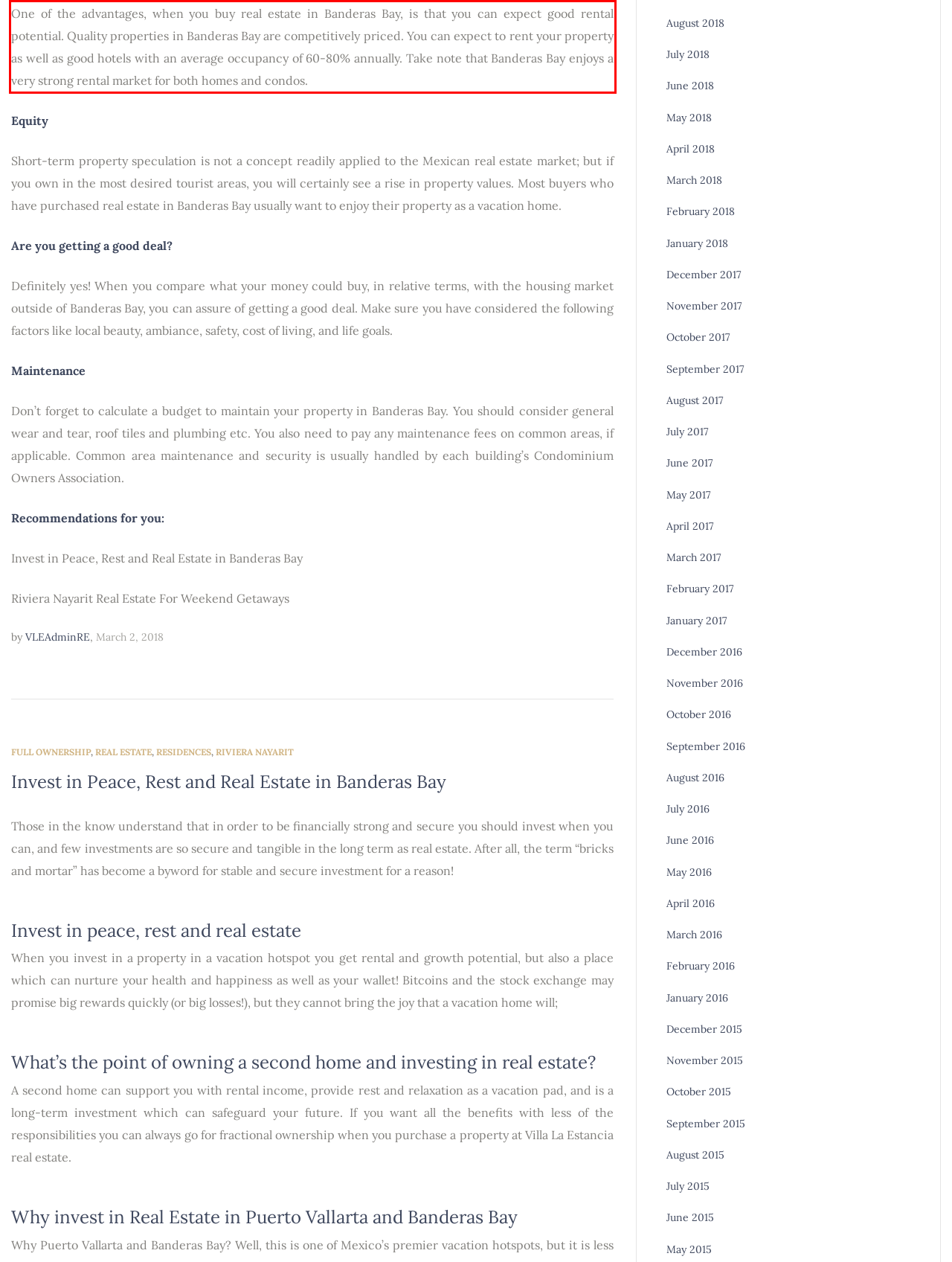With the provided screenshot of a webpage, locate the red bounding box and perform OCR to extract the text content inside it.

One of the advantages, when you buy real estate in Banderas Bay, is that you can expect good rental potential. Quality properties in Banderas Bay are competitively priced. You can expect to rent your property as well as good hotels with an average occupancy of 60-80% annually. Take note that Banderas Bay enjoys a very strong rental market for both homes and condos.